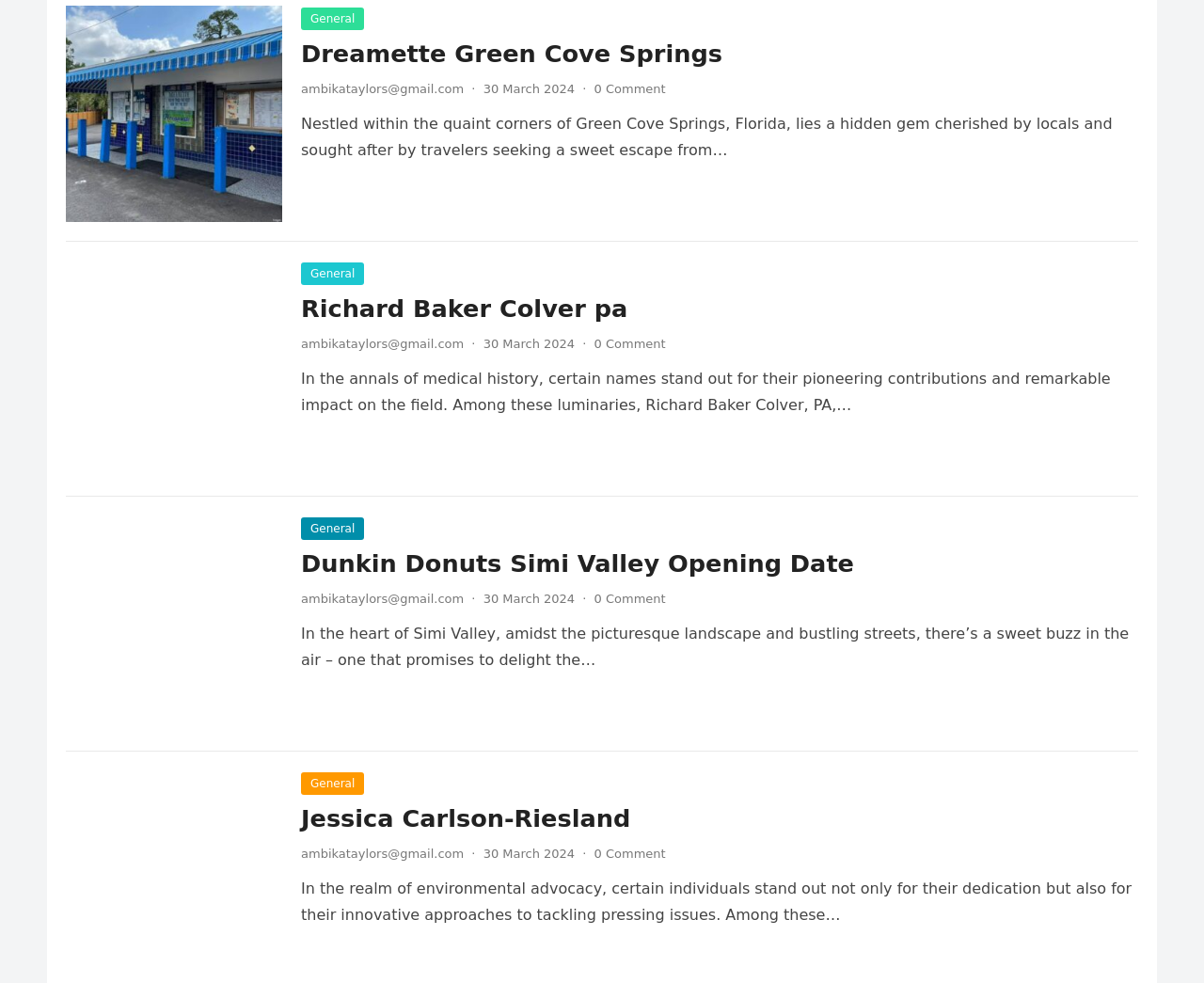Answer the following query concisely with a single word or phrase:
What is the category of the article 'Dunkin Donuts Simi Valley Opening Date'?

General